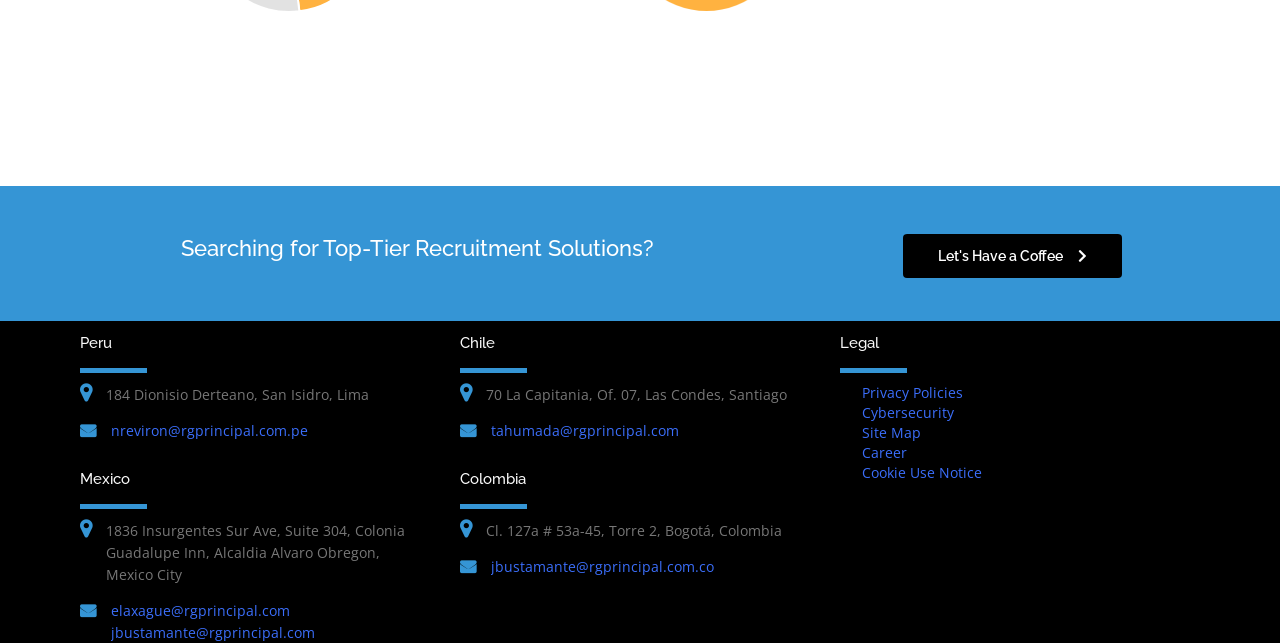What is the country associated with the address '70 La Capitania, Of. 07, Las Condes, Santiago'?
Please provide a detailed and thorough answer to the question.

I found the country by looking at the heading element with the bounding box coordinates [0.359, 0.523, 0.641, 0.58] which contains the text 'Chile', and then looking at the StaticText element with the bounding box coordinates [0.38, 0.599, 0.615, 0.628] which contains the address.